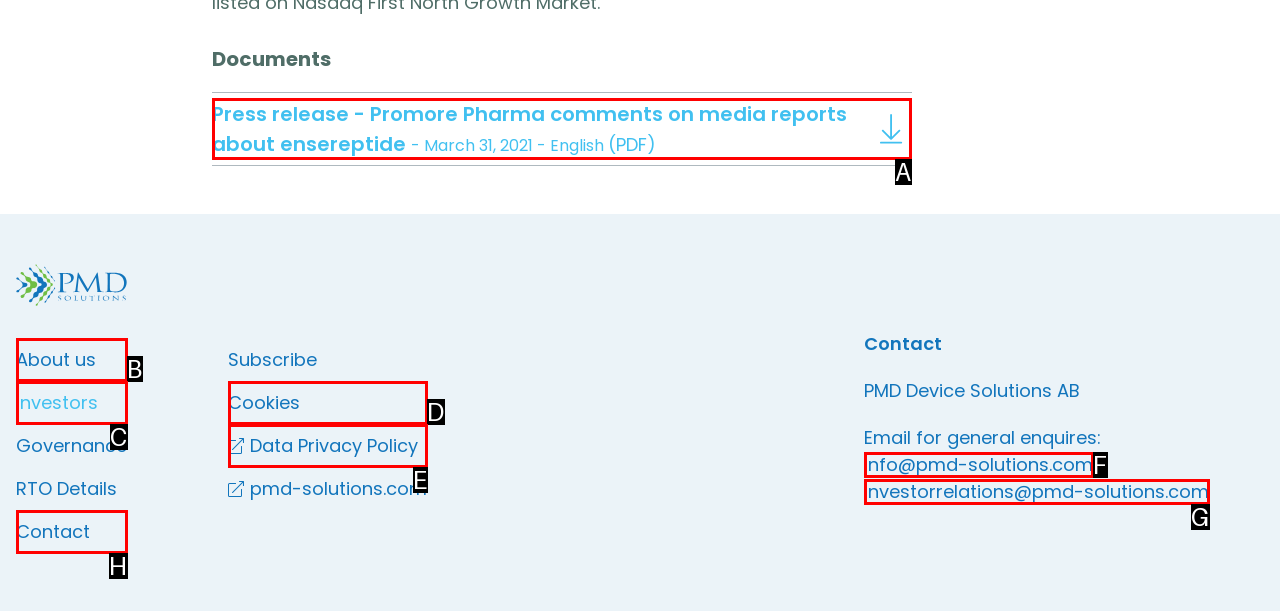Identify the correct option to click in order to accomplish the task: View recent post 'How Much Does Personal Trainer Insurance Cost Each Month?' Provide your answer with the letter of the selected choice.

None